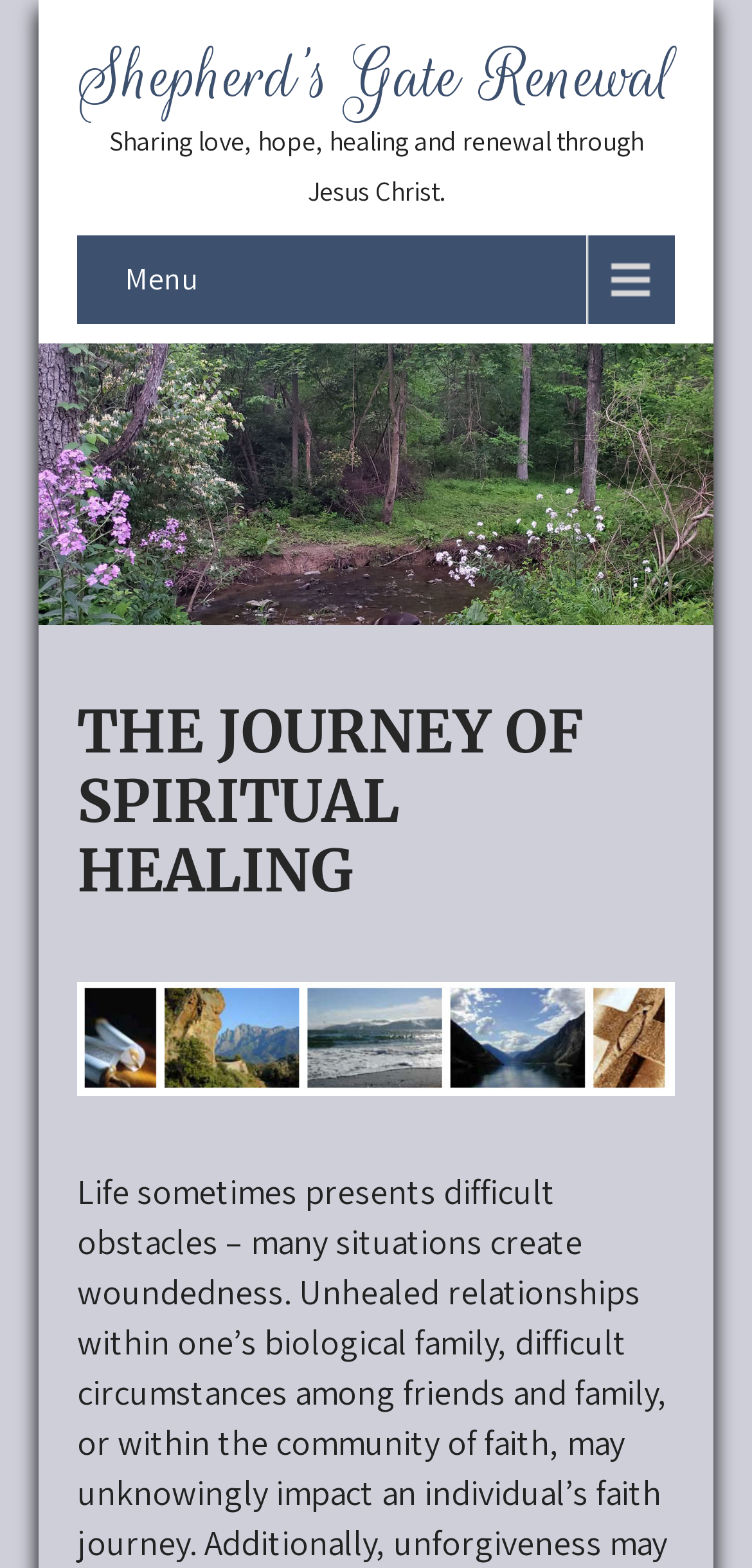Extract the top-level heading from the webpage and provide its text.

Shepherd’s Gate Renewal